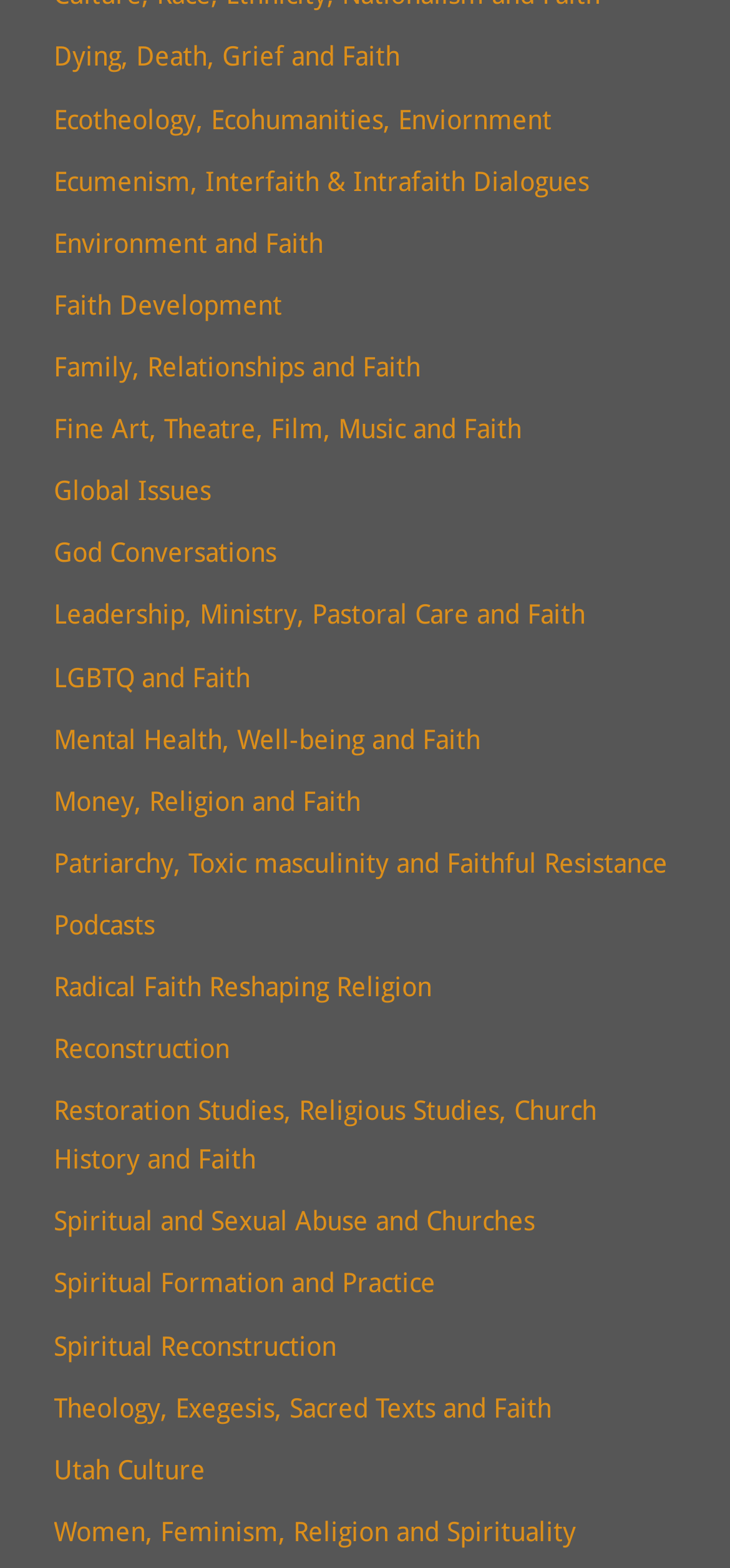Kindly provide the bounding box coordinates of the section you need to click on to fulfill the given instruction: "Discover Faith Development".

[0.074, 0.185, 0.387, 0.204]